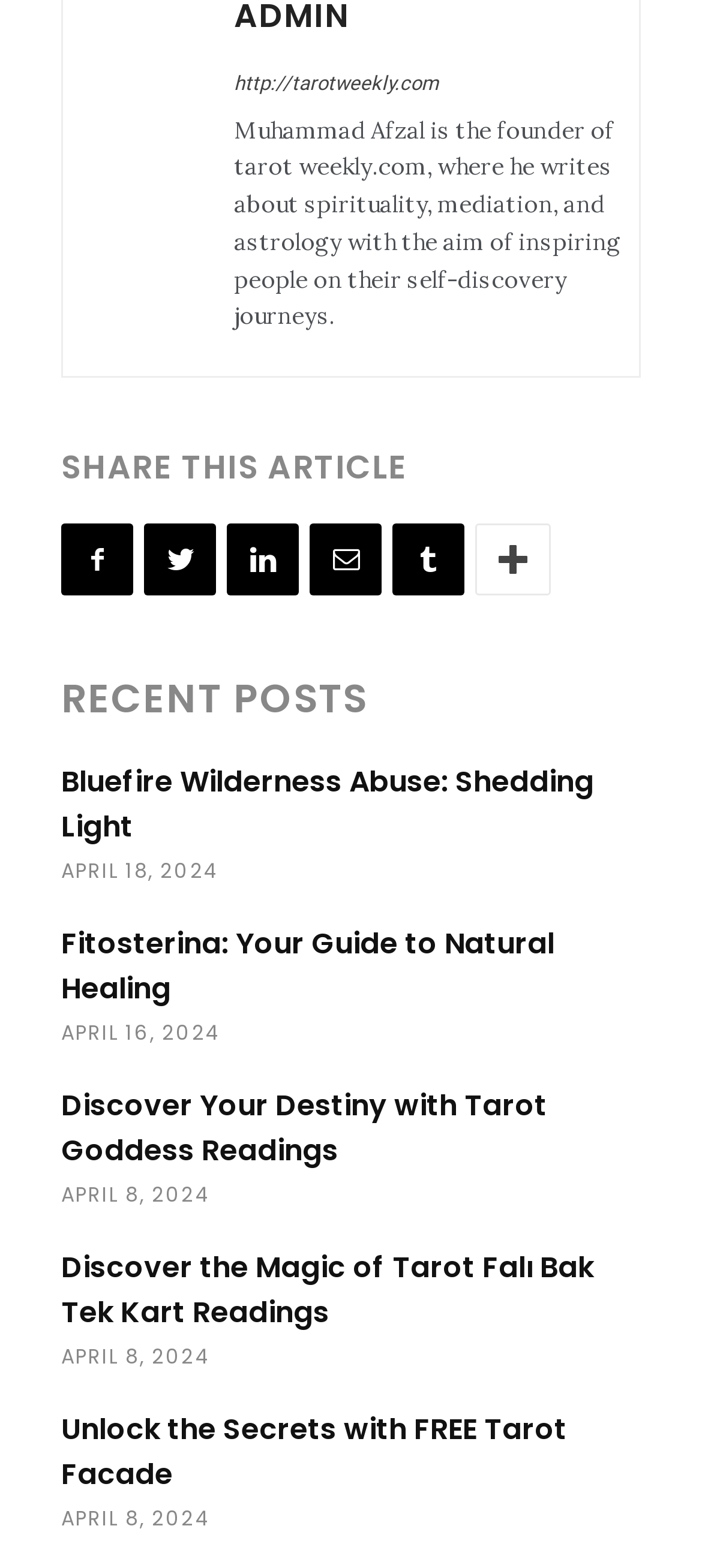Please specify the bounding box coordinates of the area that should be clicked to accomplish the following instruction: "Visit the homepage of Tarot Weekly". The coordinates should consist of four float numbers between 0 and 1, i.e., [left, top, right, bottom].

[0.333, 0.041, 0.885, 0.065]